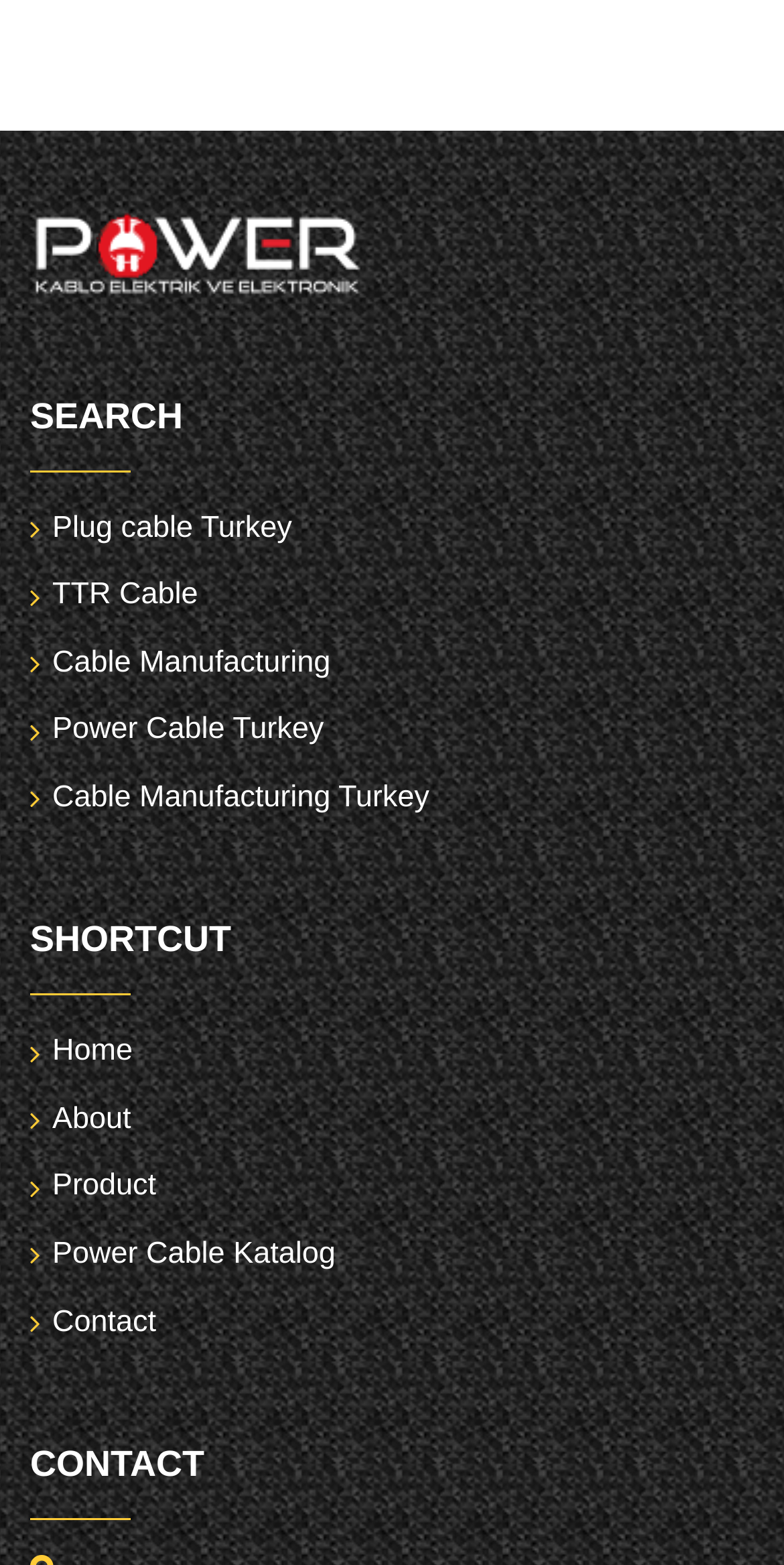Find the bounding box coordinates of the element to click in order to complete the given instruction: "visit Cable Manufacturing page."

[0.067, 0.412, 0.422, 0.434]